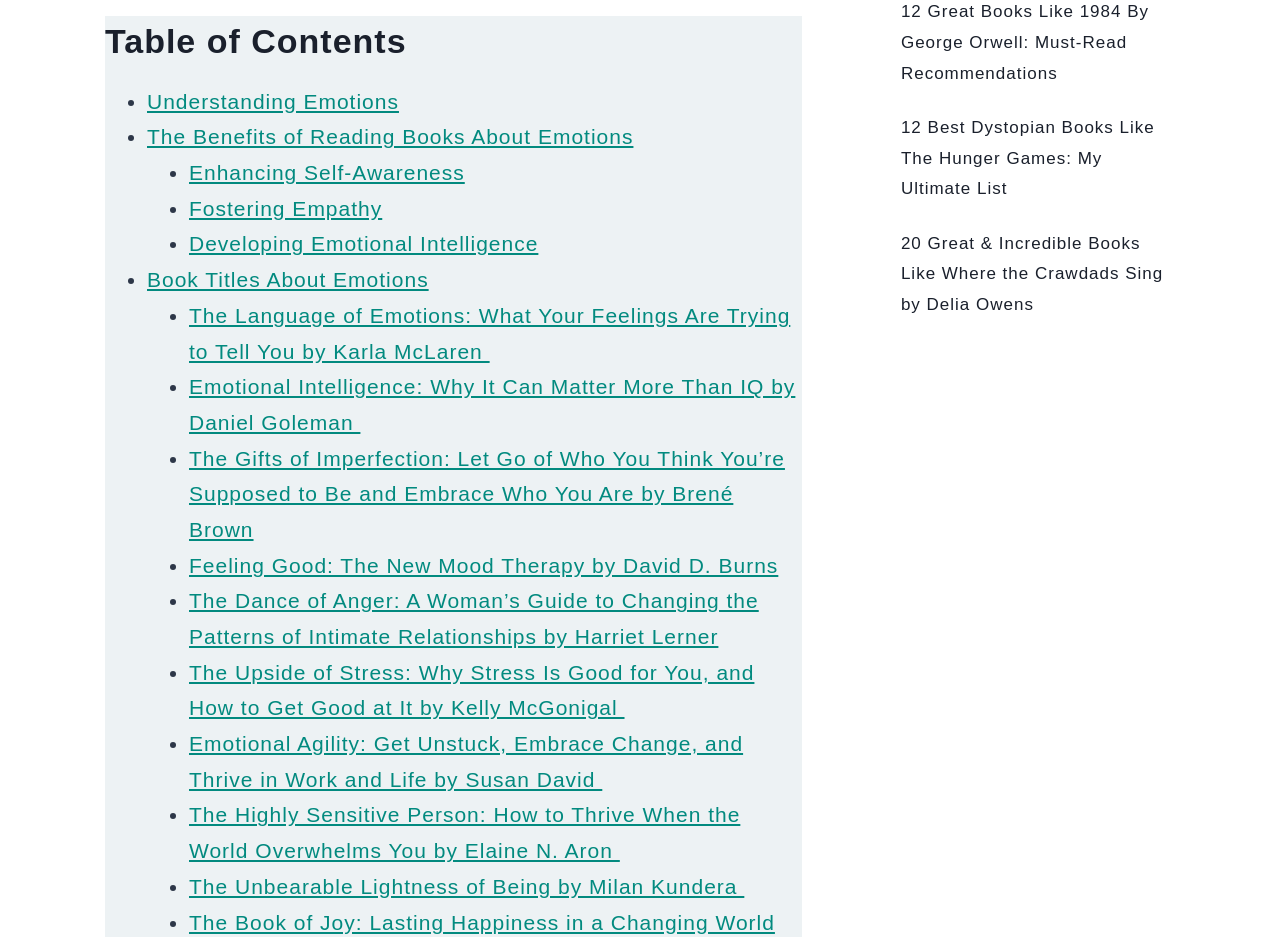Based on the image, provide a detailed and complete answer to the question: 
What is the theme of the book 'The Gifts of Imperfection'?

Based on the title 'The Gifts of Imperfection: Let Go of Who You Think You’re Supposed to Be and Embrace Who You Are by Brené Brown', I can infer that the theme of this book is self-acceptance and embracing one's imperfections.